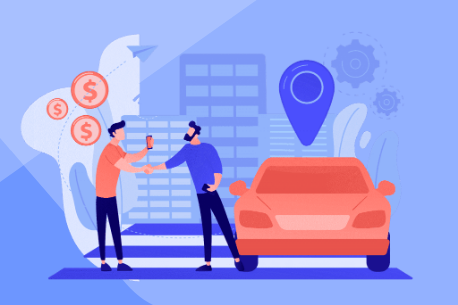Please provide a brief answer to the question using only one word or phrase: 
What is the significance of the dollar signs in the background?

Economic aspect